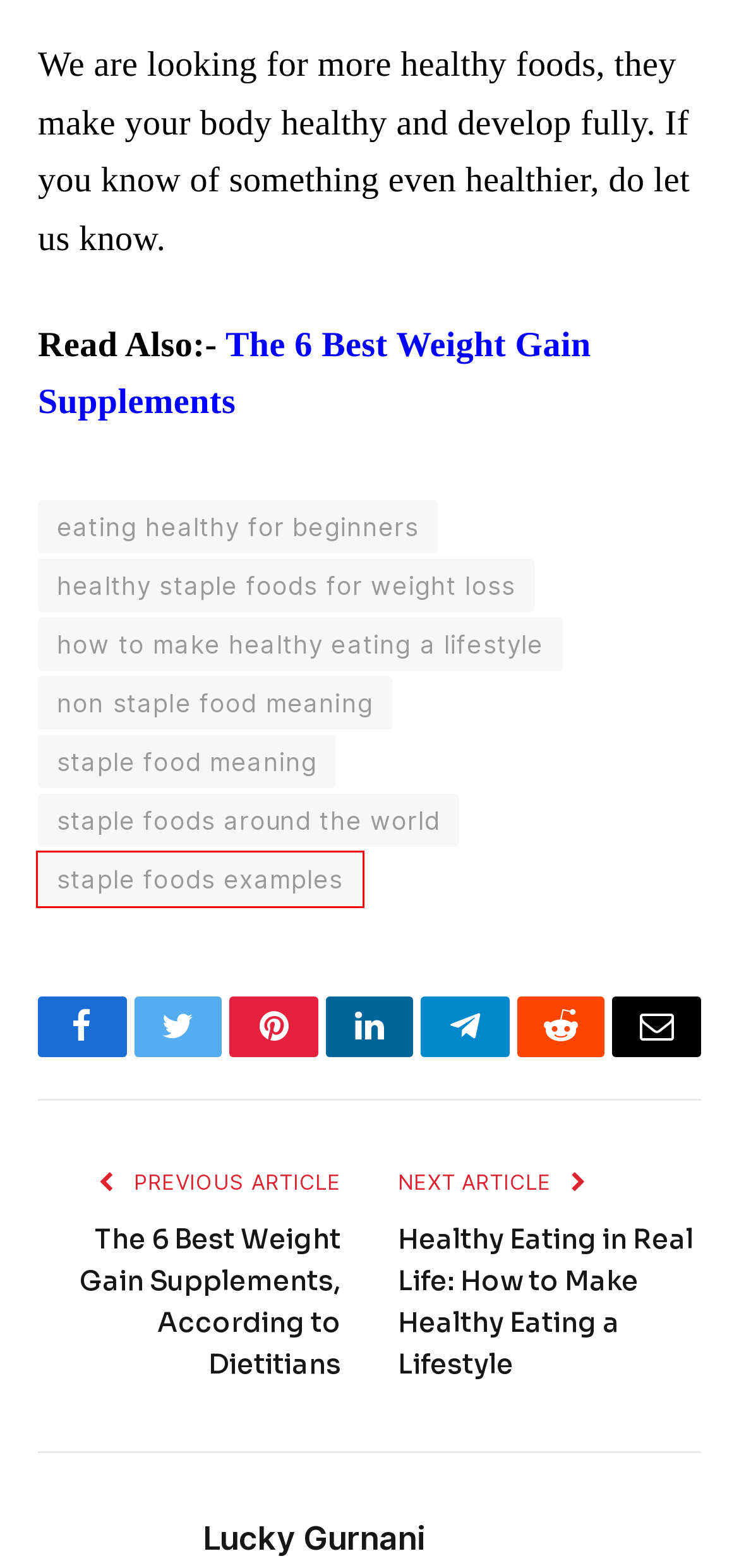Please examine the screenshot provided, which contains a red bounding box around a UI element. Select the webpage description that most accurately describes the new page displayed after clicking the highlighted element. Here are the candidates:
A. The 6 Best Weight Gain Supplements, According To Dietitians
B. Healthy Staple Foods For Weight Loss - Healthiography
C. Eating Healthy For Beginners - Healthiography
D. Healthy Eating In Real Life: How To Make Healthy Eating A Lifestyle
E. Staple Foods Examples - Healthiography
F. Staple Foods Around The World - Healthiography
G. Non Staple Food Meaning - Healthiography
H. Staple Food Meaning - Healthiography

E